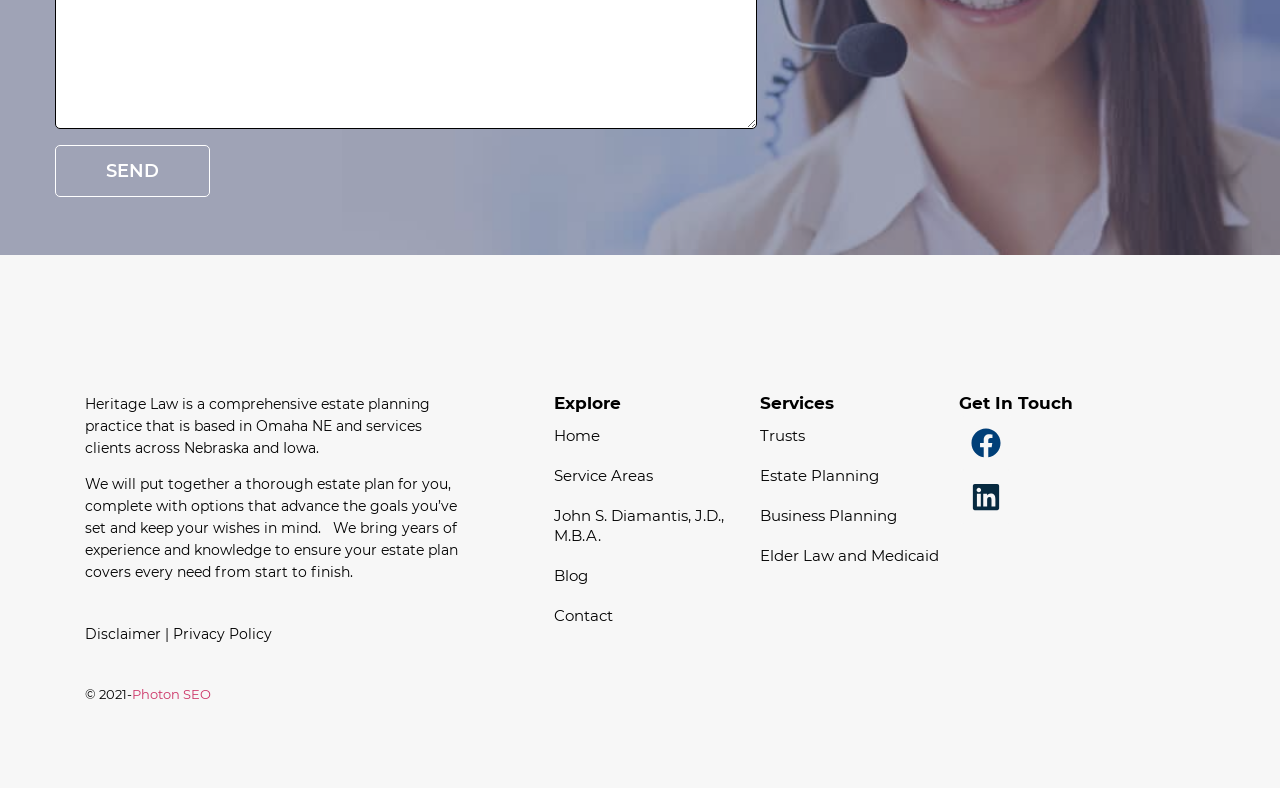Can you specify the bounding box coordinates of the area that needs to be clicked to fulfill the following instruction: "Get in touch through Facebook"?

[0.749, 0.528, 0.791, 0.597]